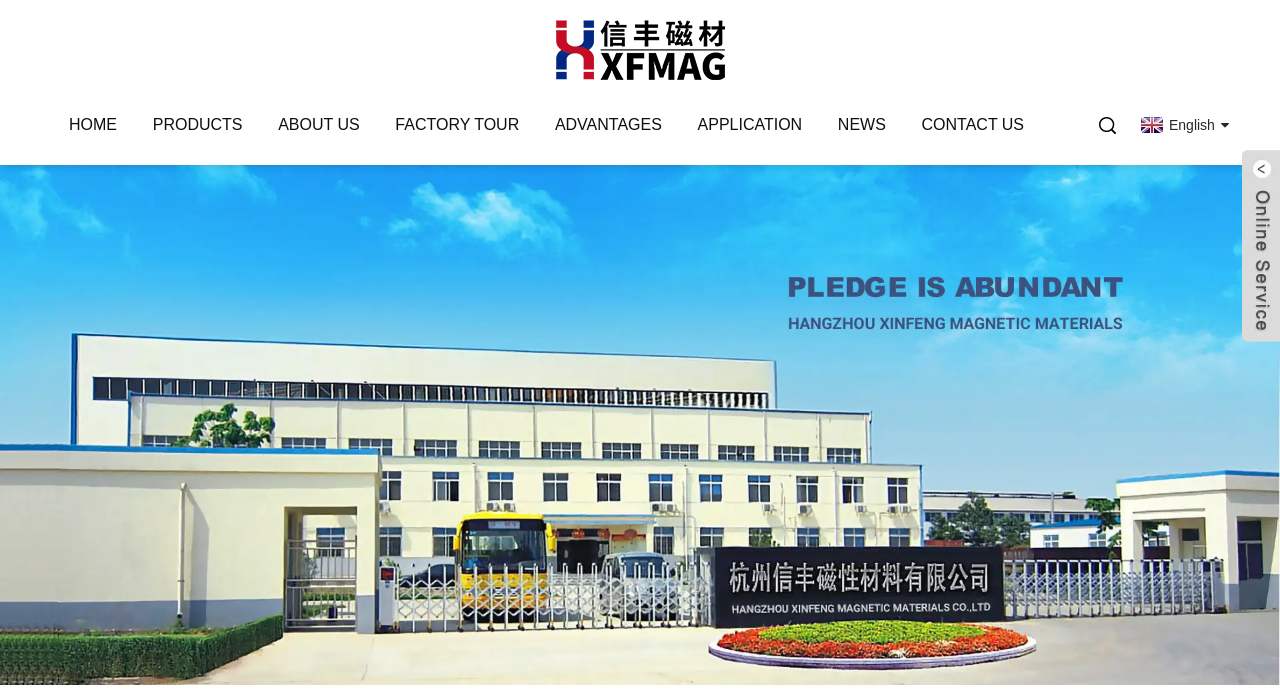Find and indicate the bounding box coordinates of the region you should select to follow the given instruction: "click the logo".

[0.434, 0.058, 0.566, 0.081]